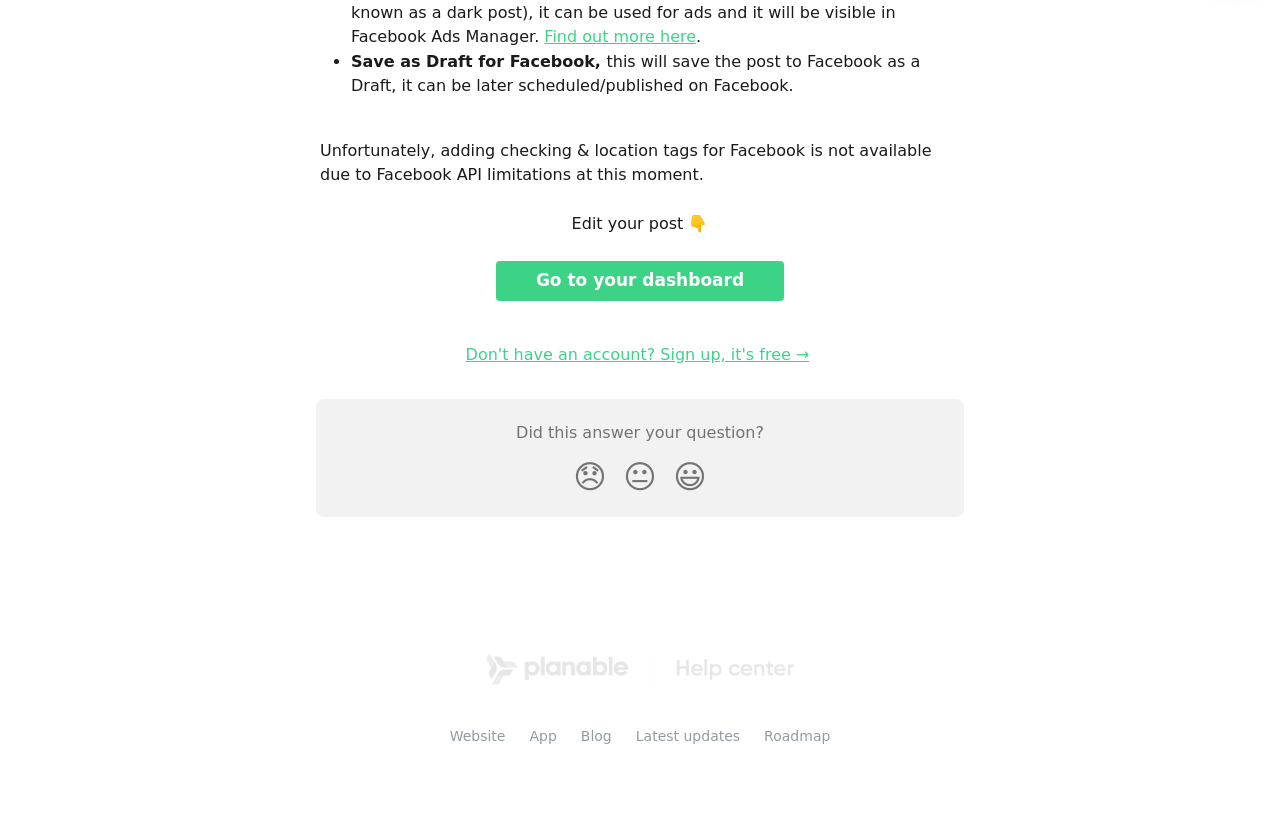Please locate the bounding box coordinates of the element that should be clicked to complete the given instruction: "Click on 'Go to your dashboard'".

[0.387, 0.316, 0.613, 0.364]